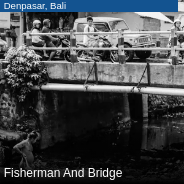What is the fisherman doing in the foreground?
Give a one-word or short phrase answer based on the image.

Preparing to cast his net or examining his catch